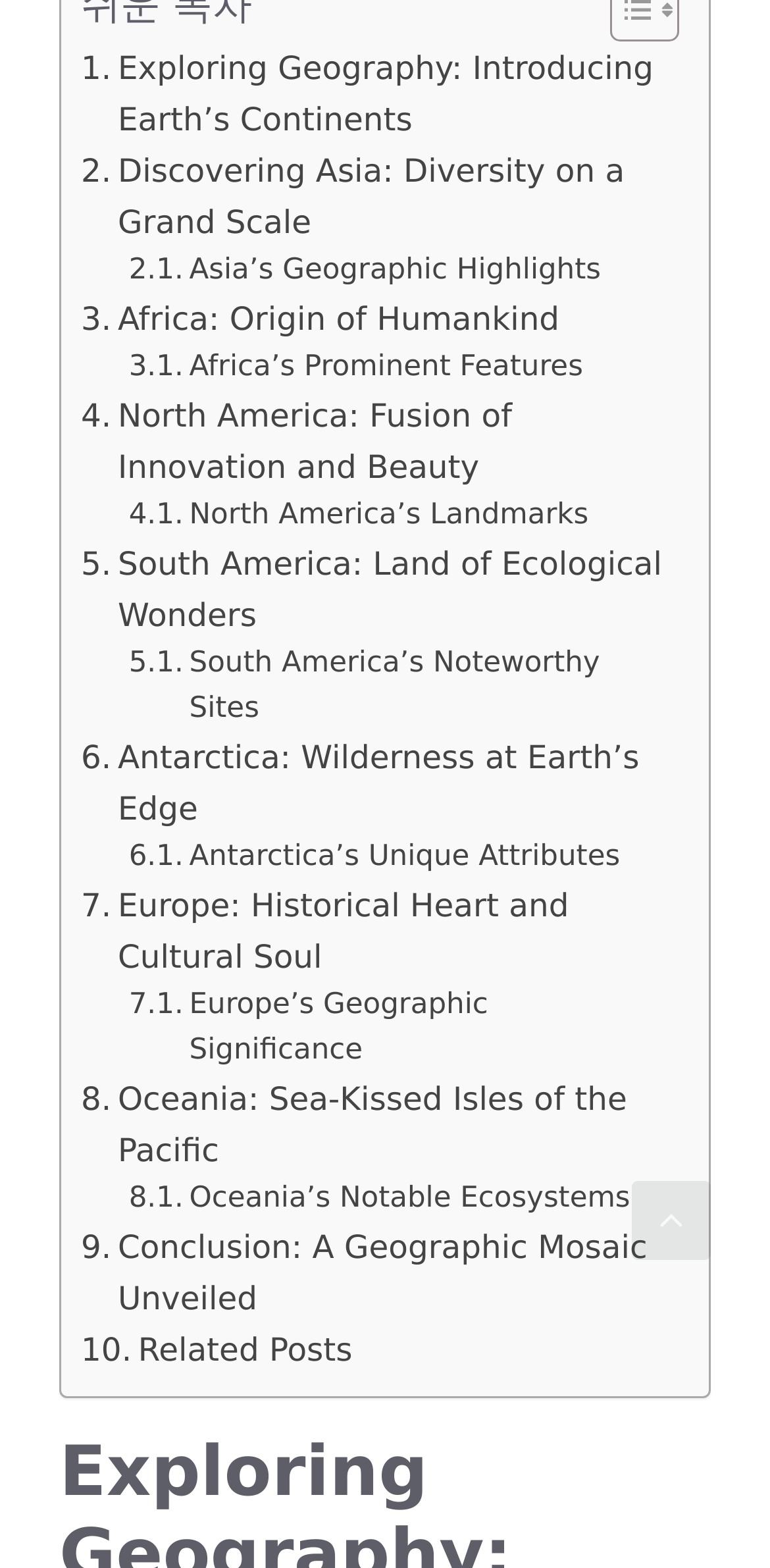What is the first continent introduced?
Deliver a detailed and extensive answer to the question.

The first continent introduced is Asia, which is mentioned in the second link '. Discovering Asia: Diversity on a Grand Scale' with a bounding box coordinate of [0.105, 0.093, 0.869, 0.158].